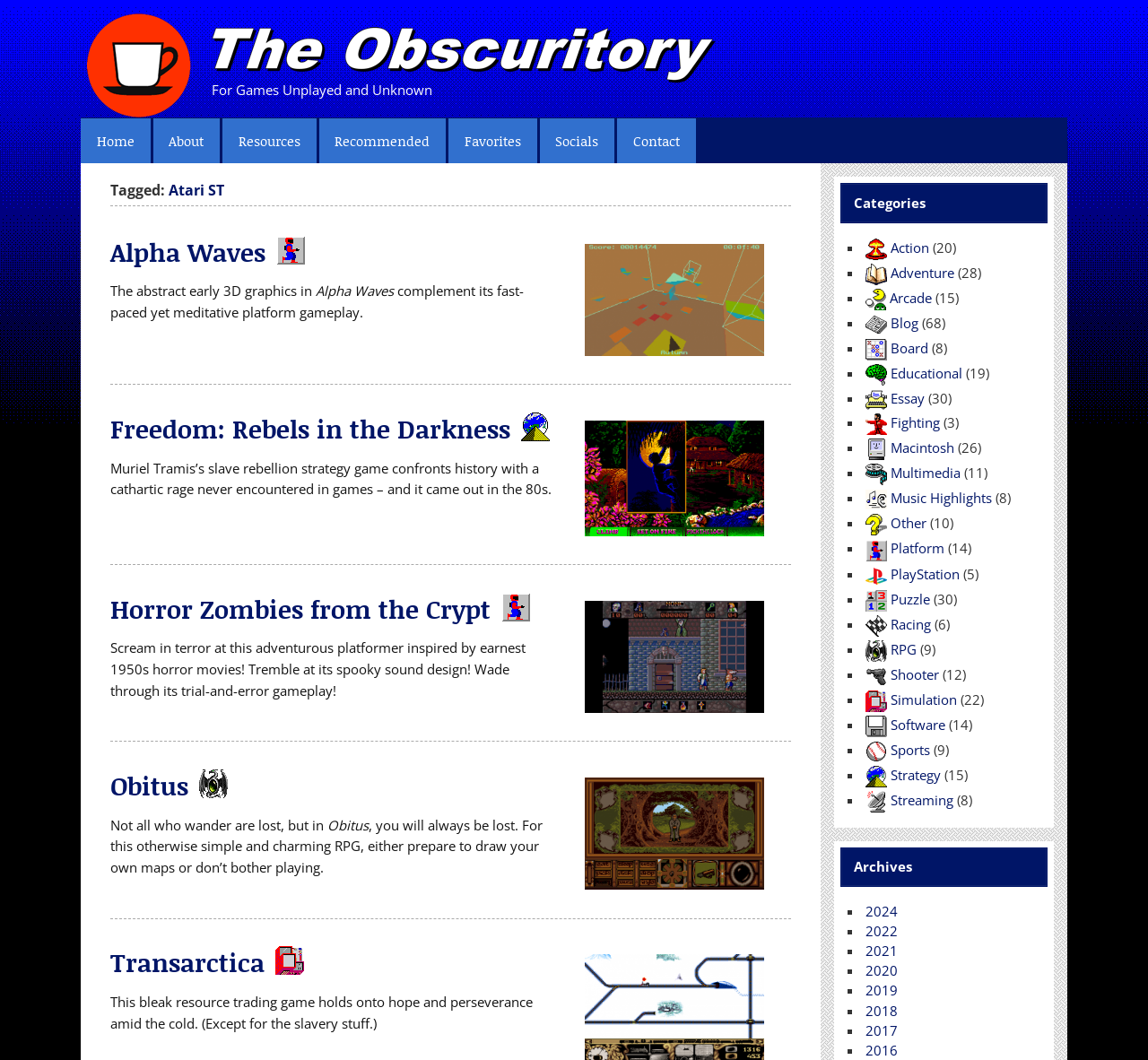What is the category of the game 'Obitus'?
Respond to the question with a single word or phrase according to the image.

RPG